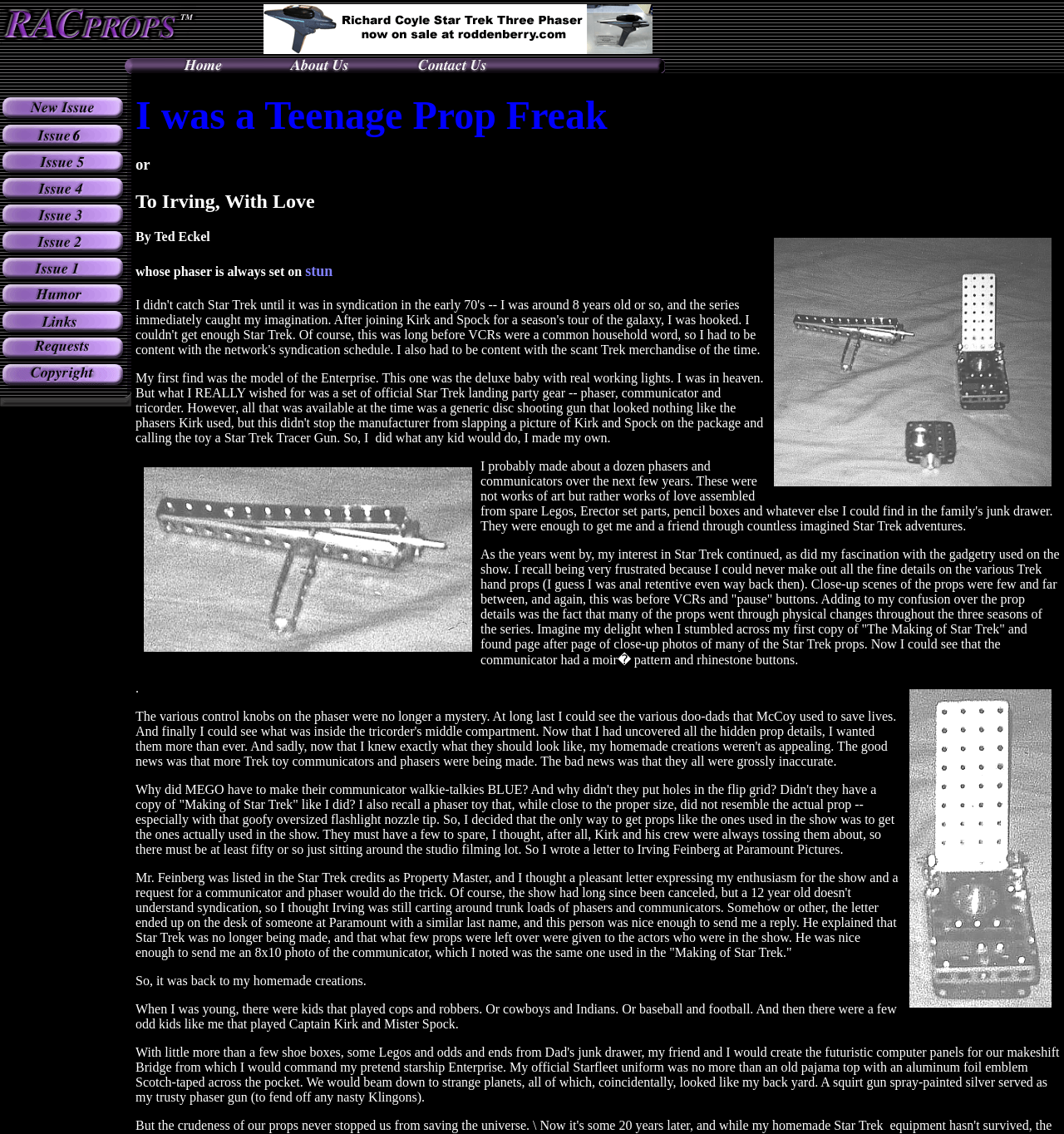Are there any interactive elements on this webpage?
Can you provide an in-depth and detailed response to the question?

The presence of links and images on this webpage suggests that there are interactive elements, as users can click on the links to navigate to other pages or sections, and hover over the images to potentially reveal additional information. The interactive elements are likely used to enhance the user experience and provide additional functionality.